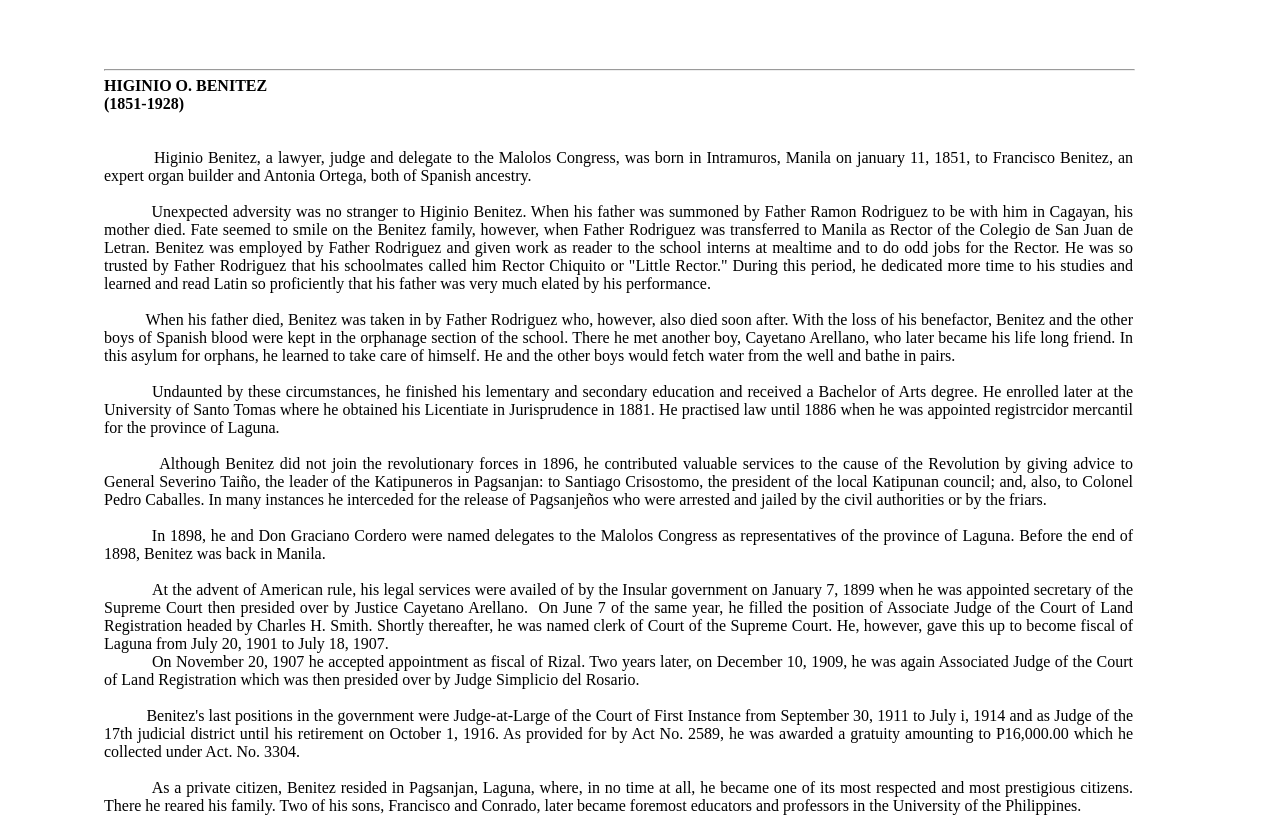Create an elaborate caption that covers all aspects of the webpage.

This webpage is a biographical page about Higinio O. Benitez, a lawyer, judge, and delegate to the Malolos Congress. At the top of the page, there is a horizontal separator line. Below the separator line, there is a heading with the name "HIGINIO O. BENITEZ" and his birth and death years "(1851-1928)".

The main content of the page is a series of paragraphs that describe Benitez's life, including his early life, education, and career. The paragraphs are arranged in a vertical column, with no images or other elements interrupting the text. The text is dense and informative, with no headings or subheadings to break up the content.

The first paragraph describes Benitez's early life, including his birth in Intramuros, Manila, and his parents. The second paragraph discusses his education and how he was employed by Father Ramon Rodriguez, who later became his benefactor. The third paragraph describes how Benitez was taken in by Father Rodriguez after his father's death and how he learned to take care of himself in an orphanage.

The subsequent paragraphs describe Benitez's education and career, including his law practice, his appointment as registrcidor mercantil, and his involvement in the Revolution. The text also mentions his contributions to the cause of the Revolution and his later appointments as secretary of the Supreme Court, Associate Judge of the Court of Land Registration, and fiscal of Laguna and Rizal.

The final paragraph describes Benitez's life as a private citizen, including his residence in Pagsanjan, Laguna, and his family, including his sons who became educators and professors in the University of the Philippines.